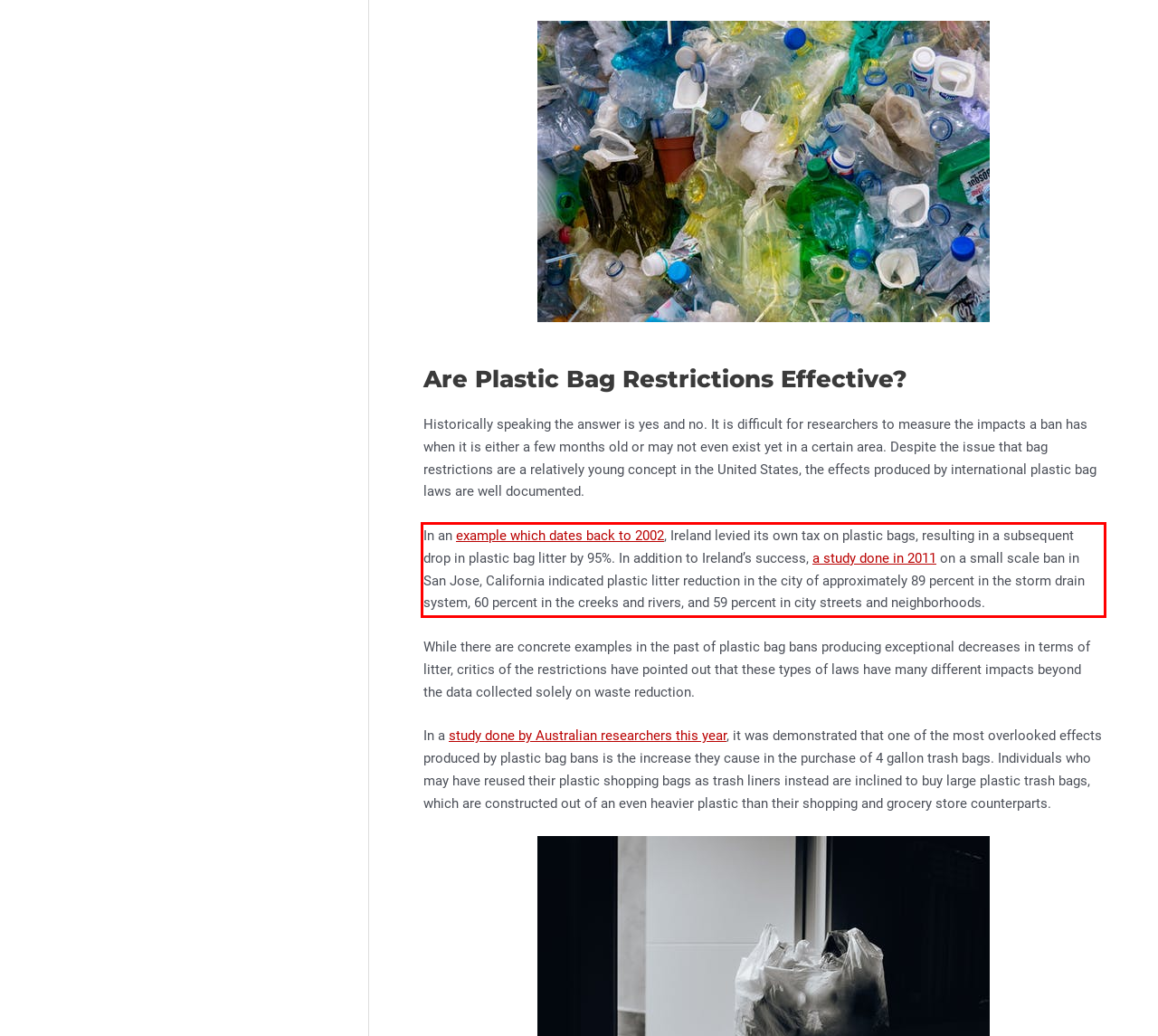Using OCR, extract the text content found within the red bounding box in the given webpage screenshot.

In an example which dates back to 2002, Ireland levied its own tax on plastic bags, resulting in a subsequent drop in plastic bag litter by 95%. In addition to Ireland’s success, a study done in 2011 on a small scale ban in San Jose, California indicated plastic litter reduction in the city of approximately 89 percent in the storm drain system, 60 percent in the creeks and rivers, and 59 percent in city streets and neighborhoods.